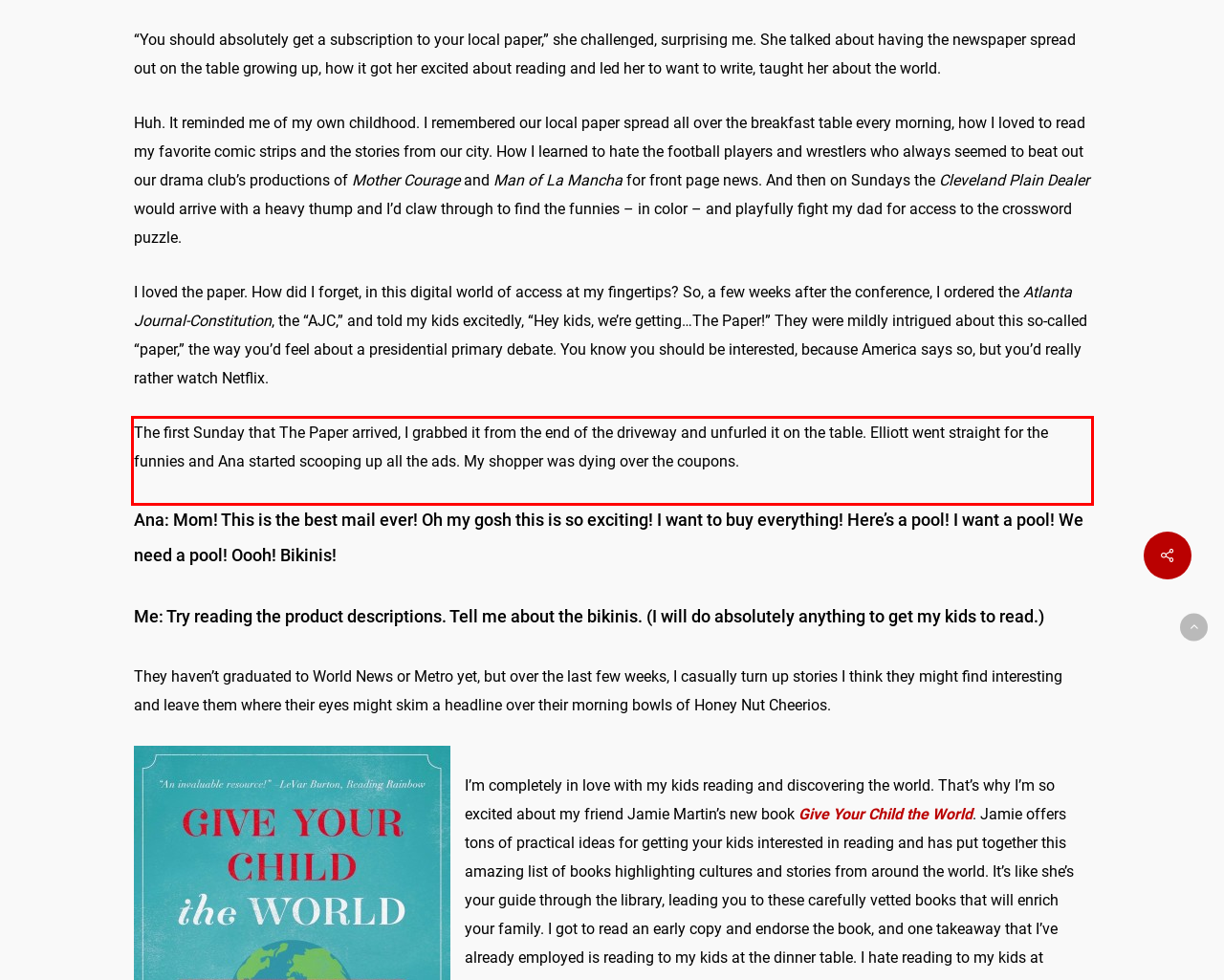Please perform OCR on the text content within the red bounding box that is highlighted in the provided webpage screenshot.

The first Sunday that The Paper arrived, I grabbed it from the end of the driveway and unfurled it on the table. Elliott went straight for the funnies and Ana started scooping up all the ads. My shopper was dying over the coupons.